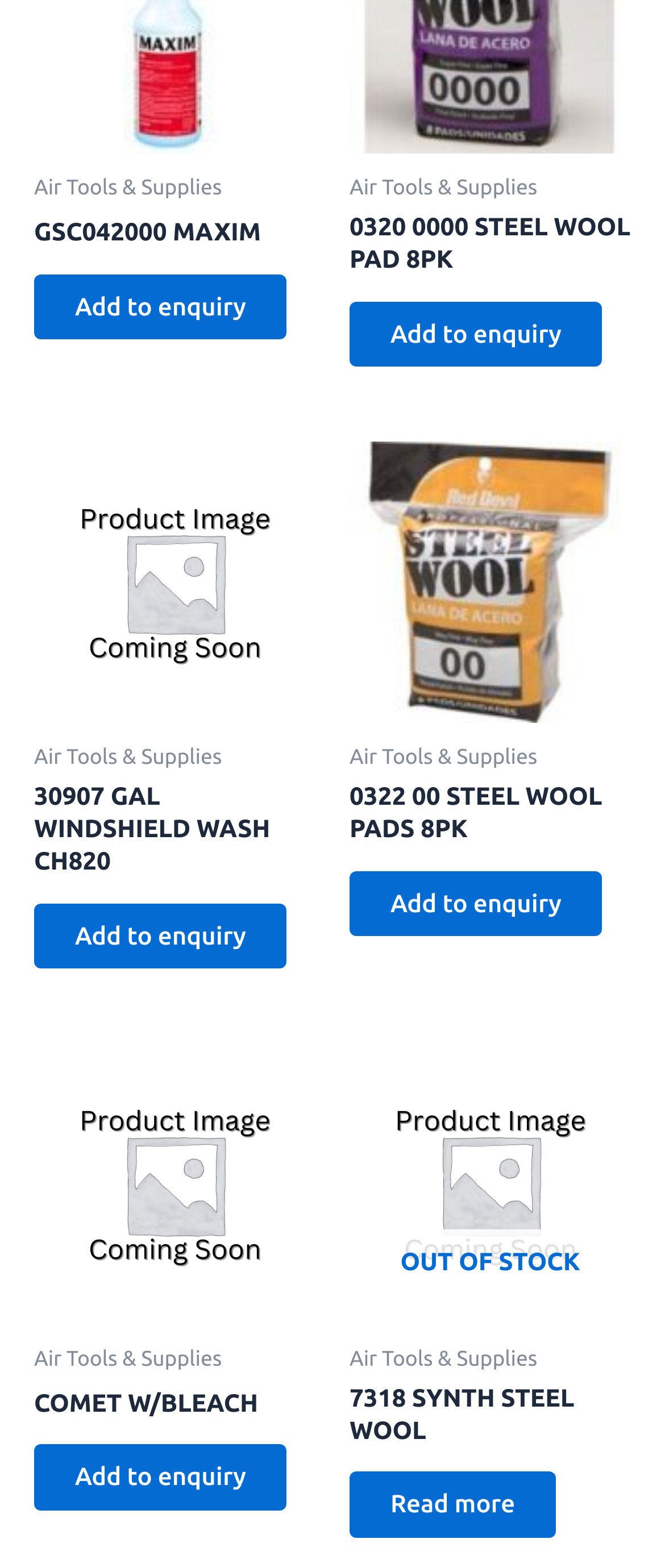Please indicate the bounding box coordinates of the element's region to be clicked to achieve the instruction: "Add 0322 00 STEEL WOOL PADS 8PK to enquiry". Provide the coordinates as four float numbers between 0 and 1, i.e., [left, top, right, bottom].

[0.526, 0.555, 0.906, 0.597]